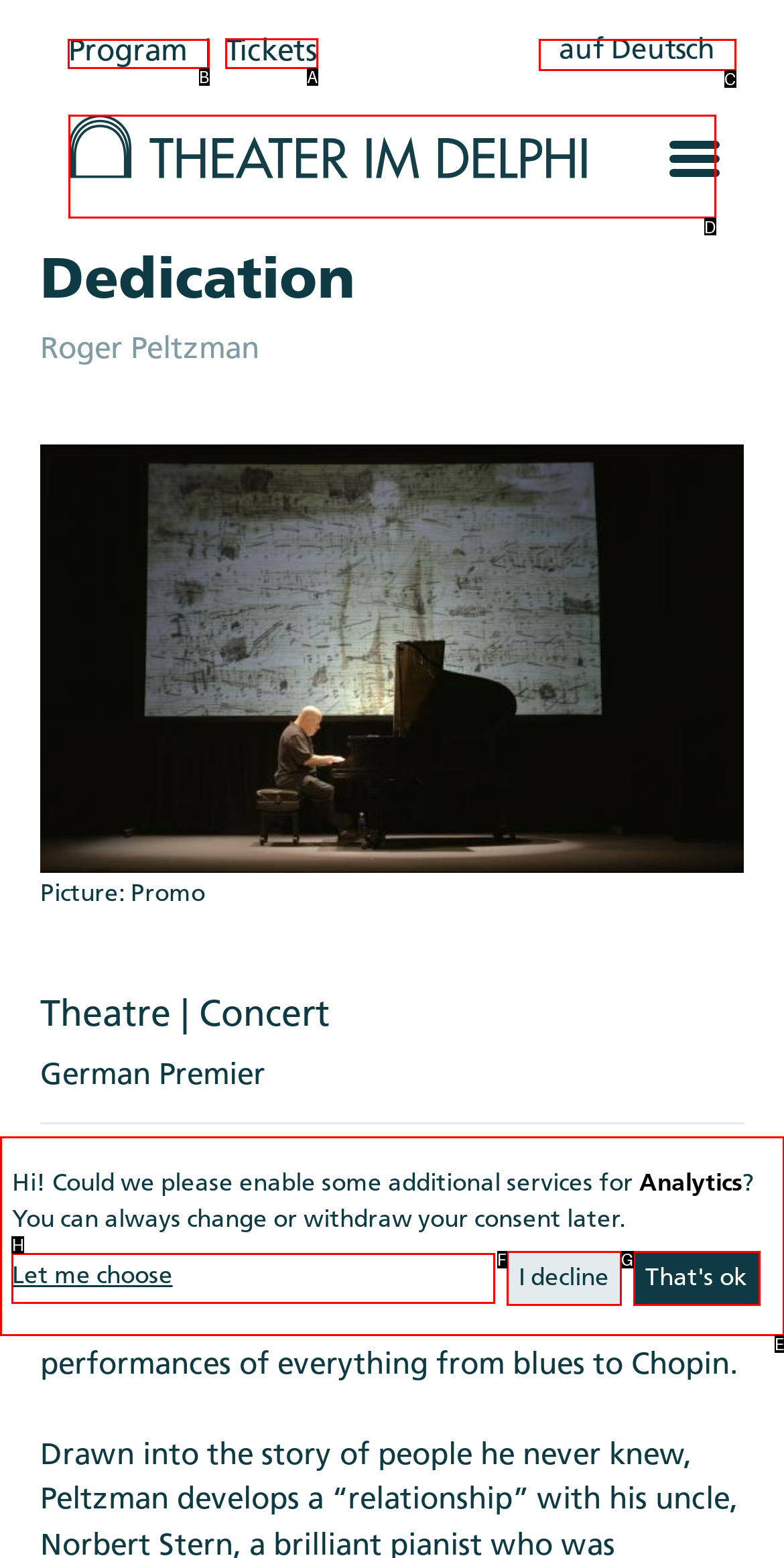Which option should be clicked to execute the task: Read the 'Reading Notes' section?
Reply with the letter of the chosen option.

None